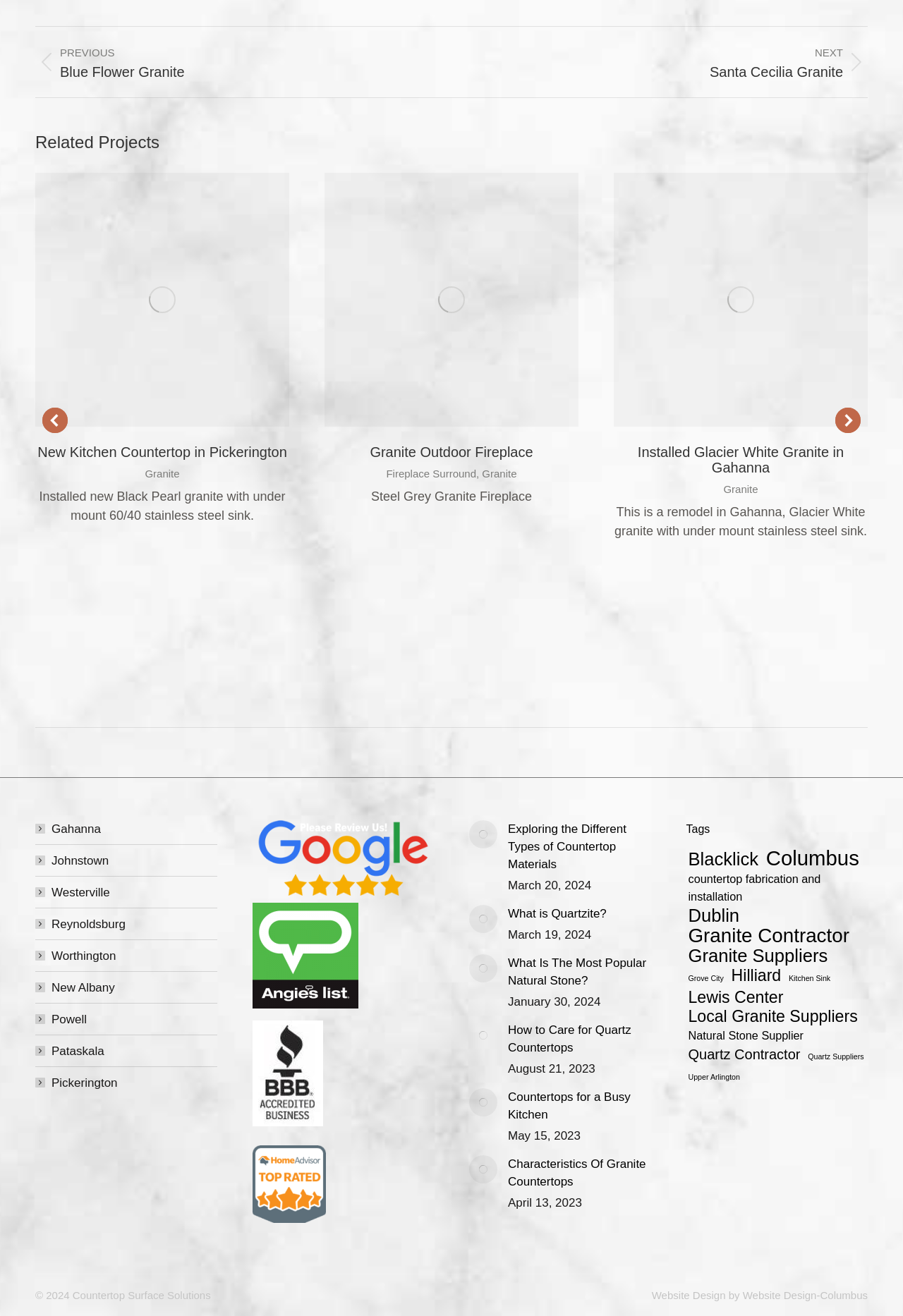Determine the bounding box coordinates of the region to click in order to accomplish the following instruction: "View the 'New Kitchen Countertop in Pickerington' project". Provide the coordinates as four float numbers between 0 and 1, specifically [left, top, right, bottom].

[0.039, 0.337, 0.32, 0.349]